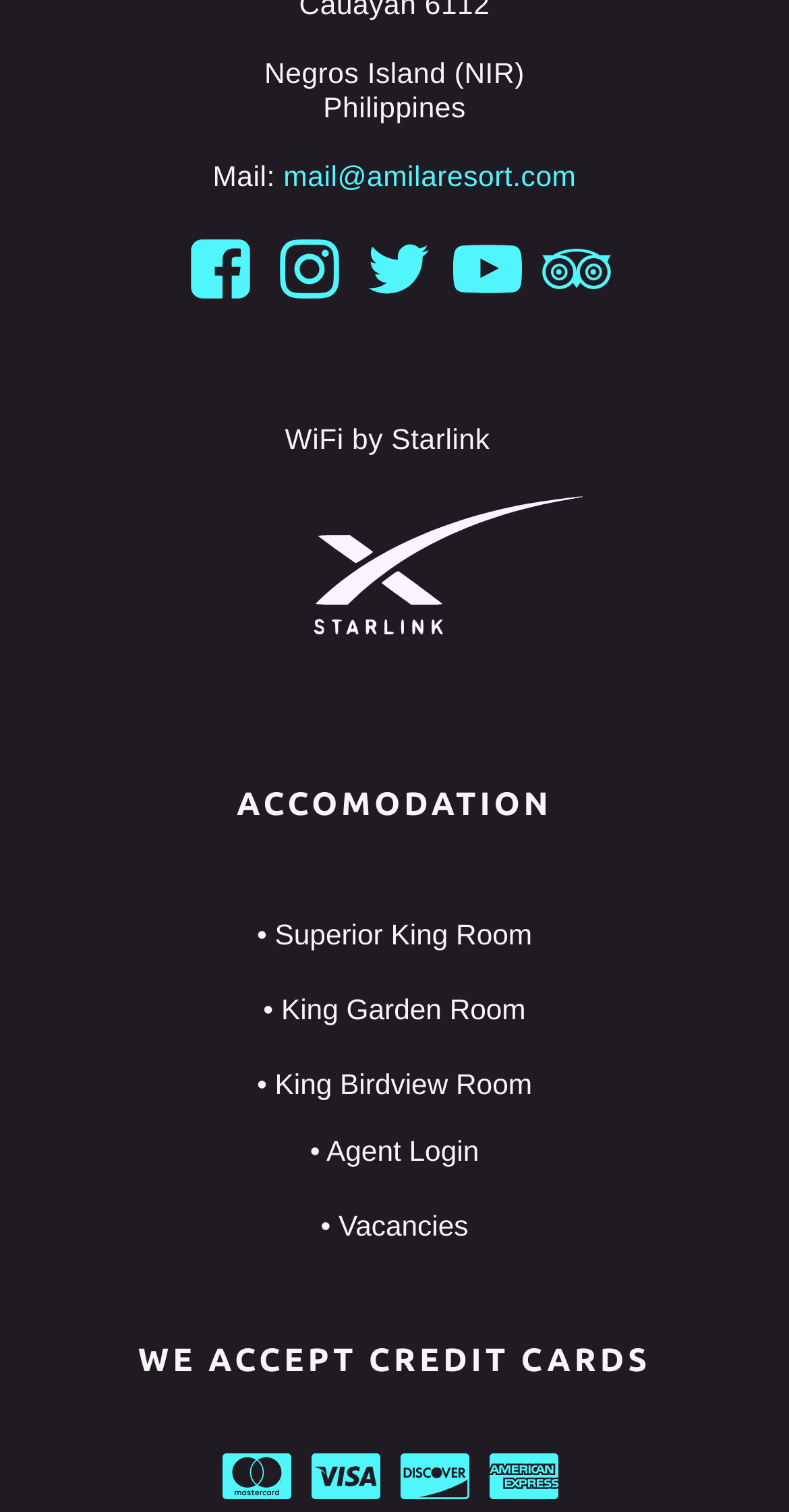Look at the image and write a detailed answer to the question: 
What is the name of the island?

The name of the island is mentioned in the static text element 'Negros Island (NIR)' at the top of the webpage, which suggests that the webpage is related to a location or a resort on this island.